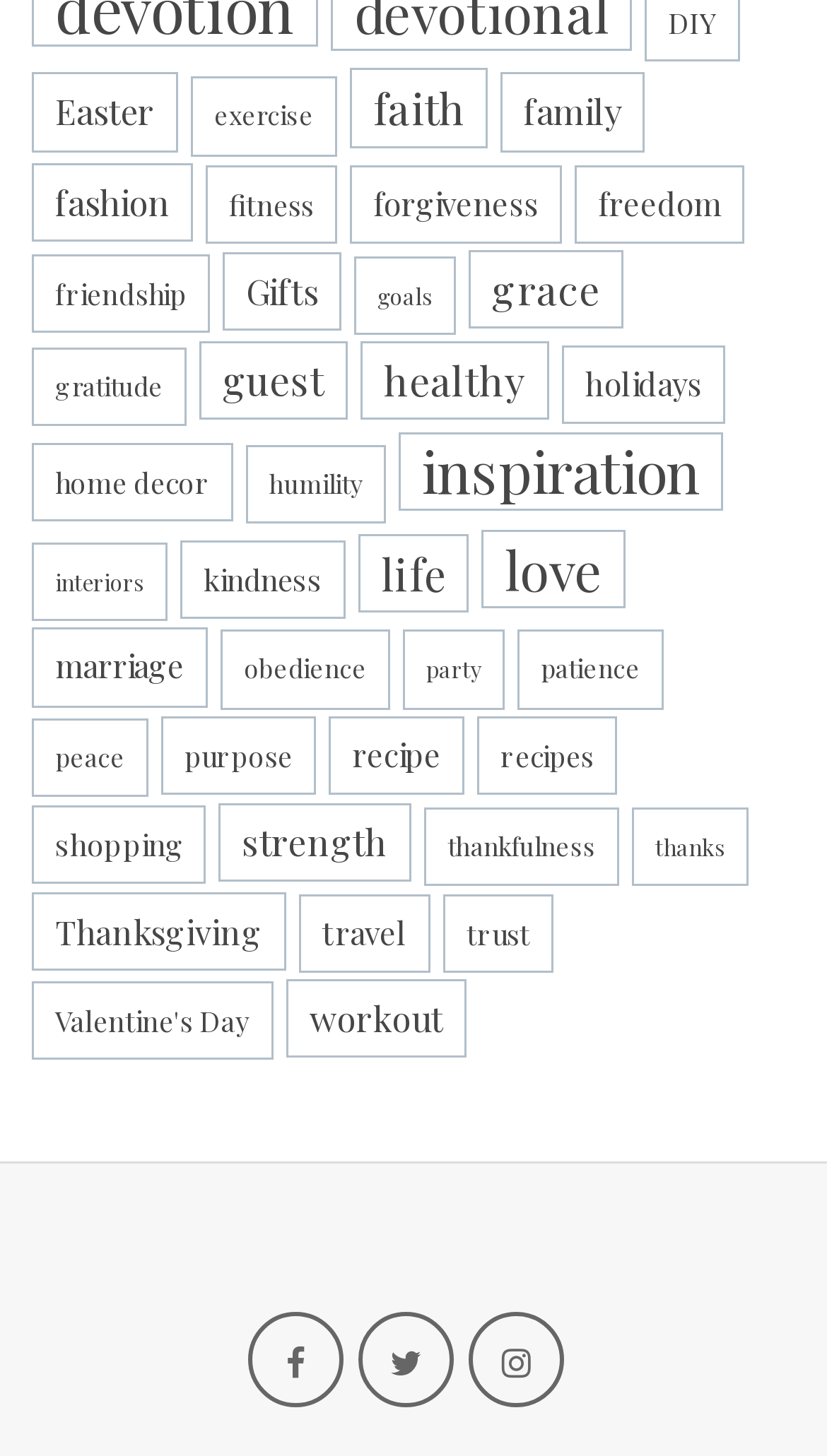Indicate the bounding box coordinates of the clickable region to achieve the following instruction: "Click on the 'workout' link."

[0.346, 0.673, 0.564, 0.727]